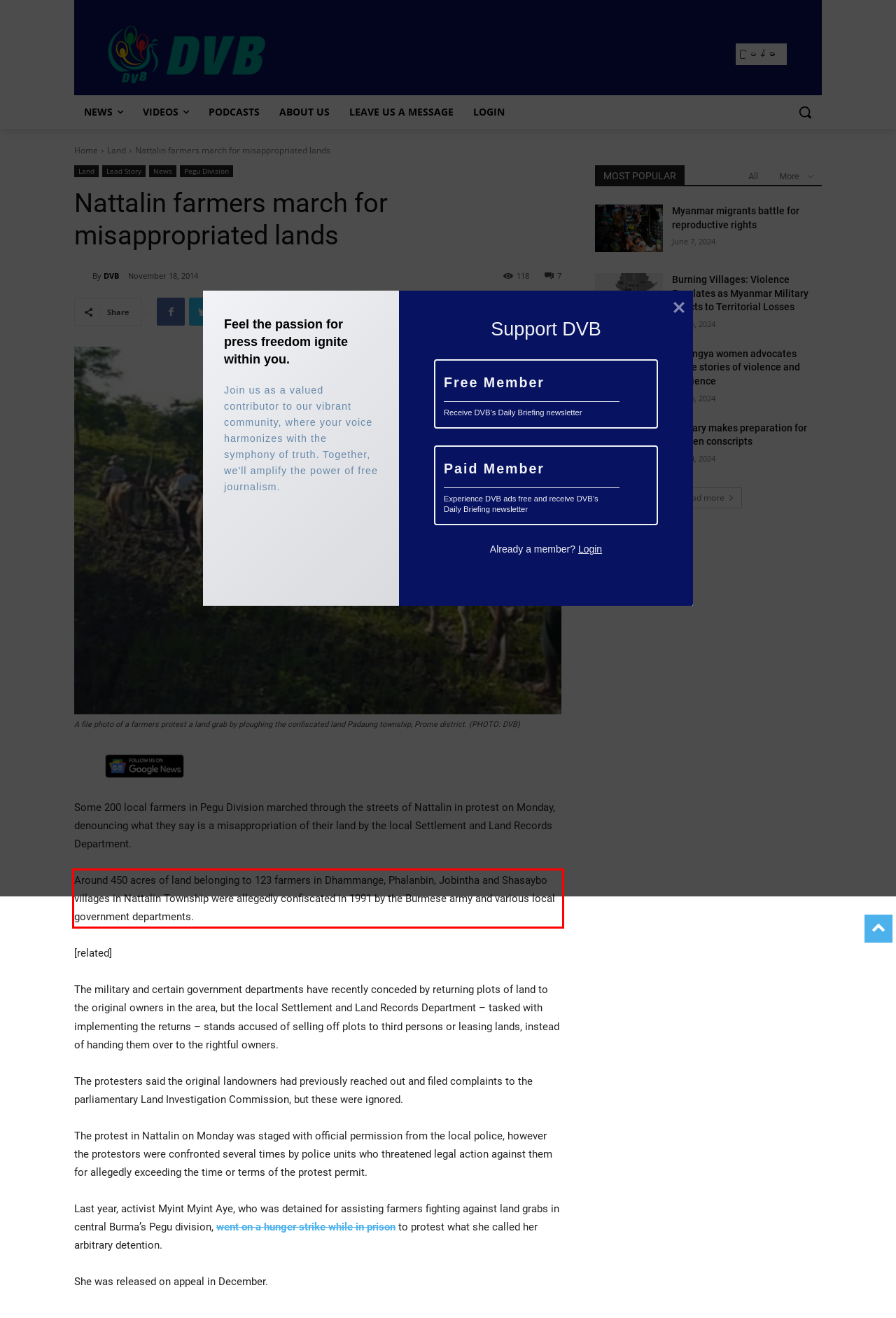There is a UI element on the webpage screenshot marked by a red bounding box. Extract and generate the text content from within this red box.

Around 450 acres of land belonging to 123 farmers in Dhammange, Phalanbin, Jobintha and Shasaybo villages in Nattalin Township were allegedly confiscated in 1991 by the Burmese army and various local government departments.